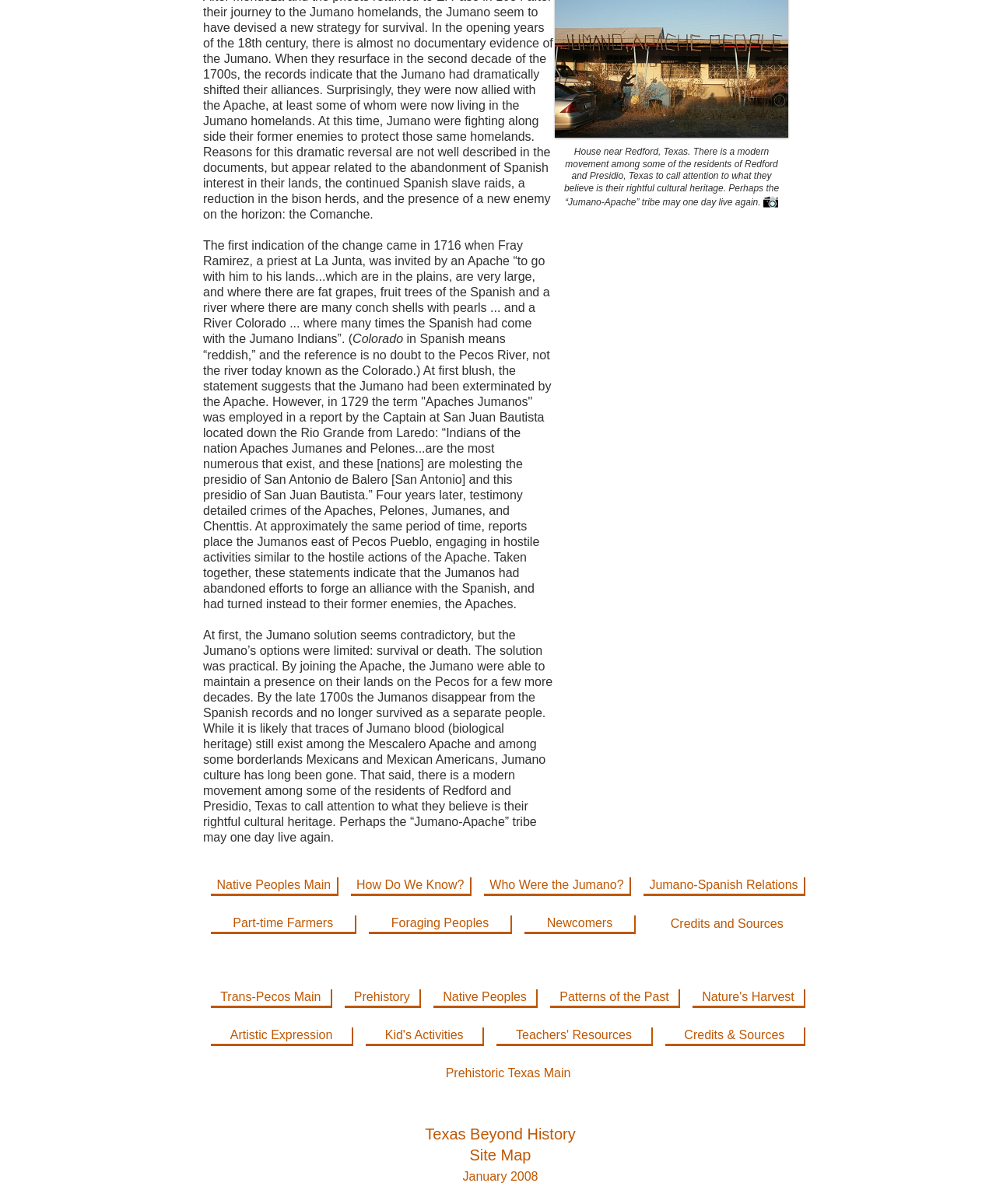Specify the bounding box coordinates of the area to click in order to follow the given instruction: "Explore Prehistoric Texas Main."

[0.212, 0.885, 0.809, 0.898]